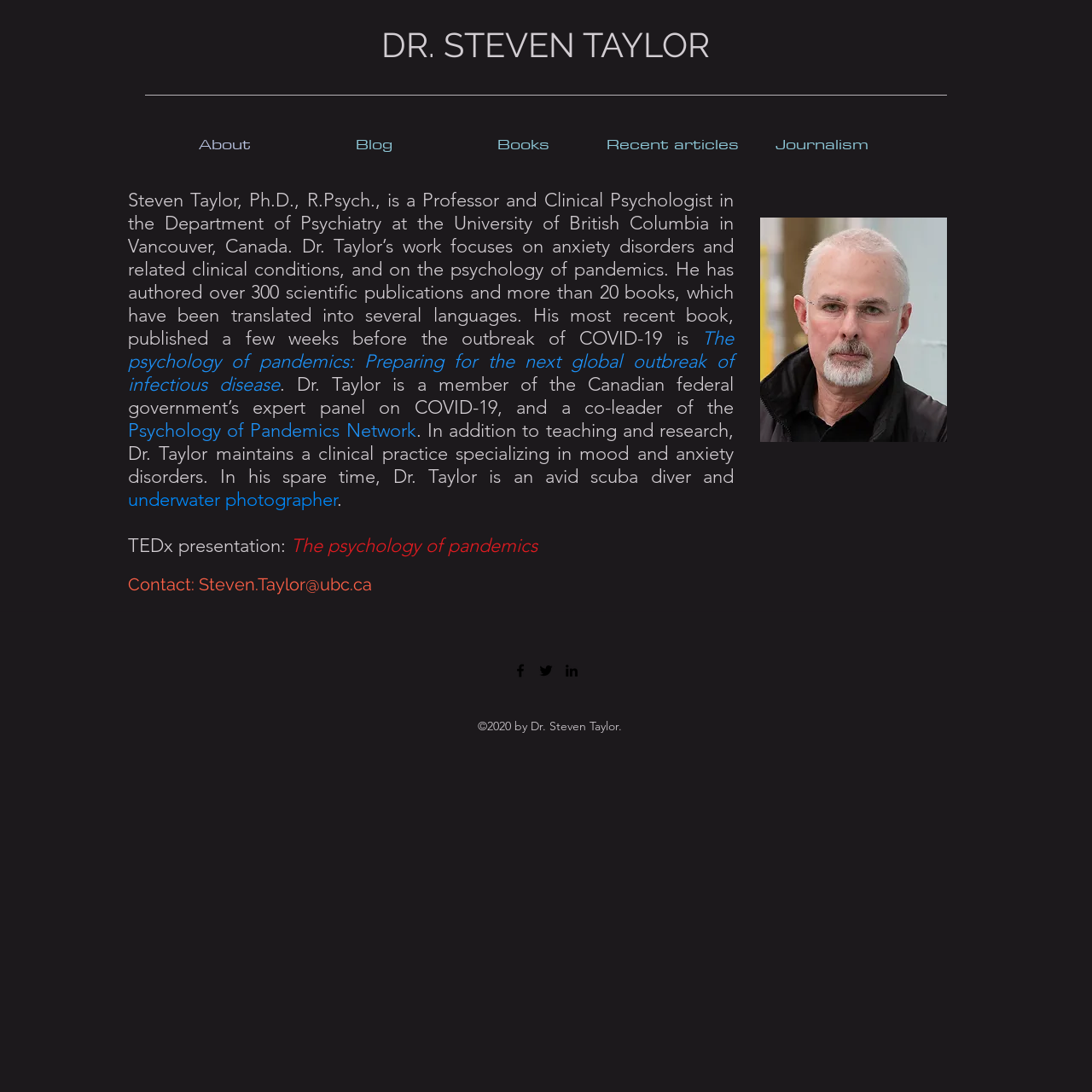Determine the bounding box for the UI element that matches this description: "Psychology of Pandemics Network".

[0.117, 0.384, 0.381, 0.405]